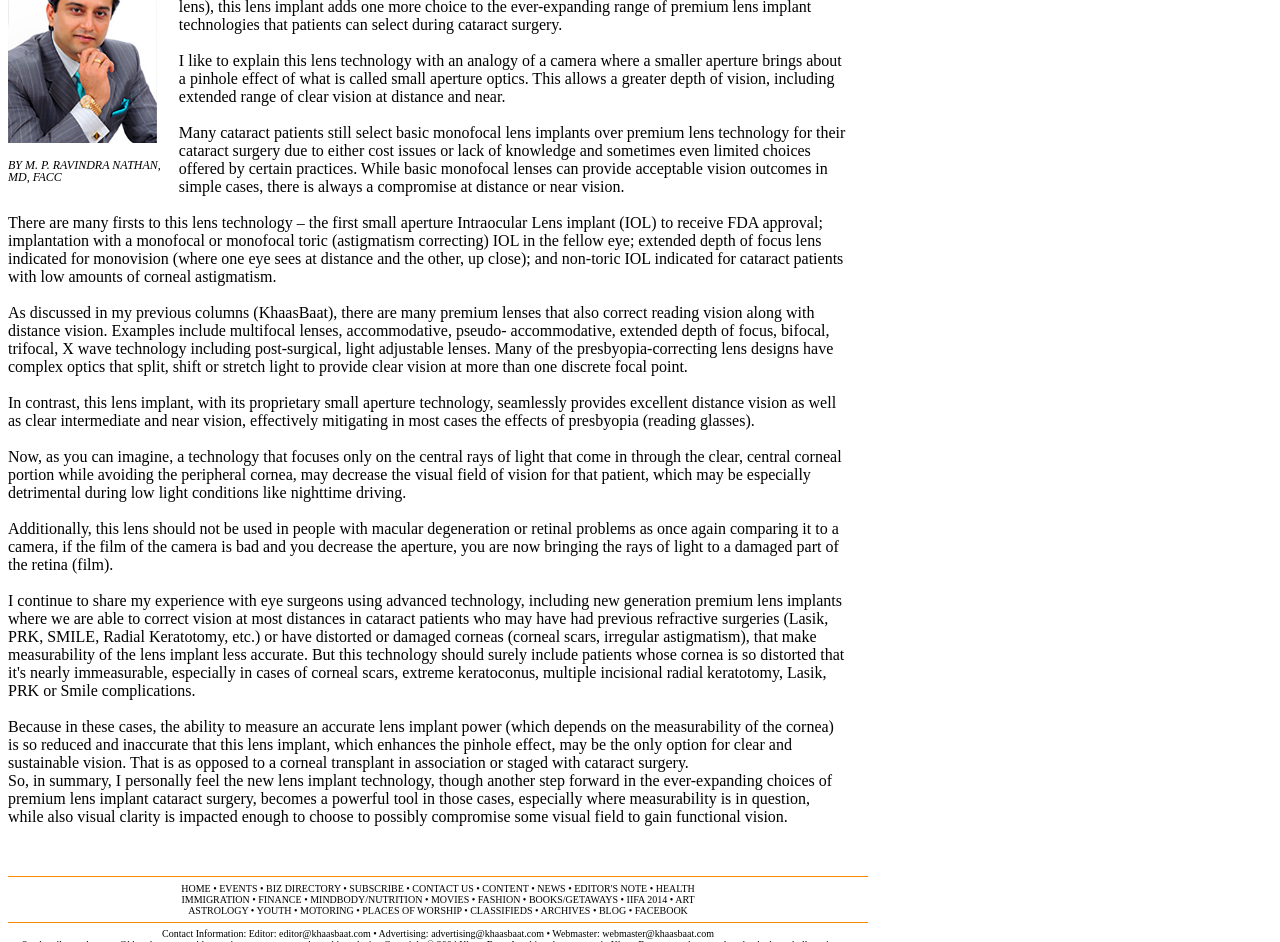Please locate the bounding box coordinates of the element that should be clicked to achieve the given instruction: "Click on HOME".

[0.142, 0.937, 0.165, 0.949]